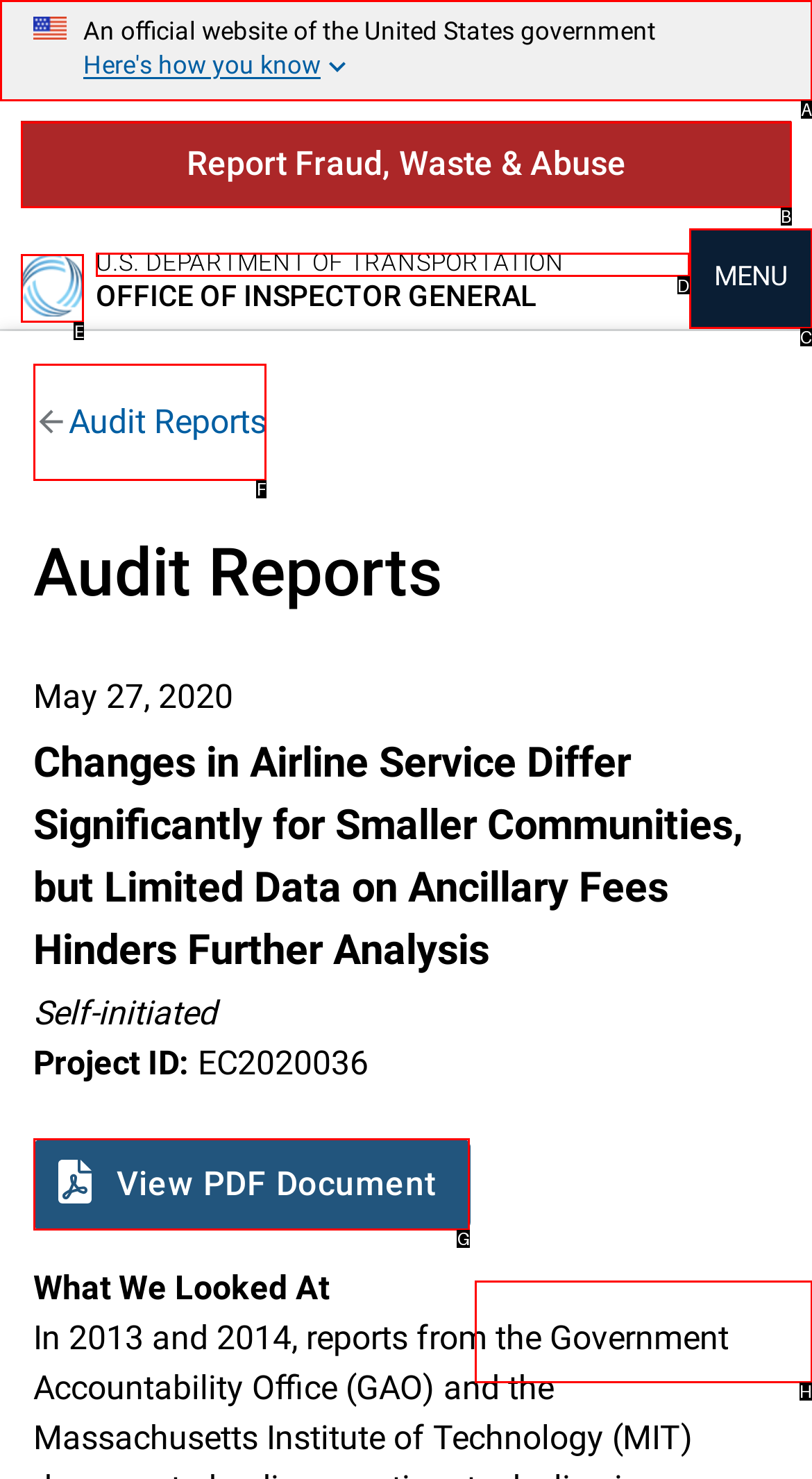Select the appropriate HTML element to click on to finish the task: Go to Home.
Answer with the letter corresponding to the selected option.

E